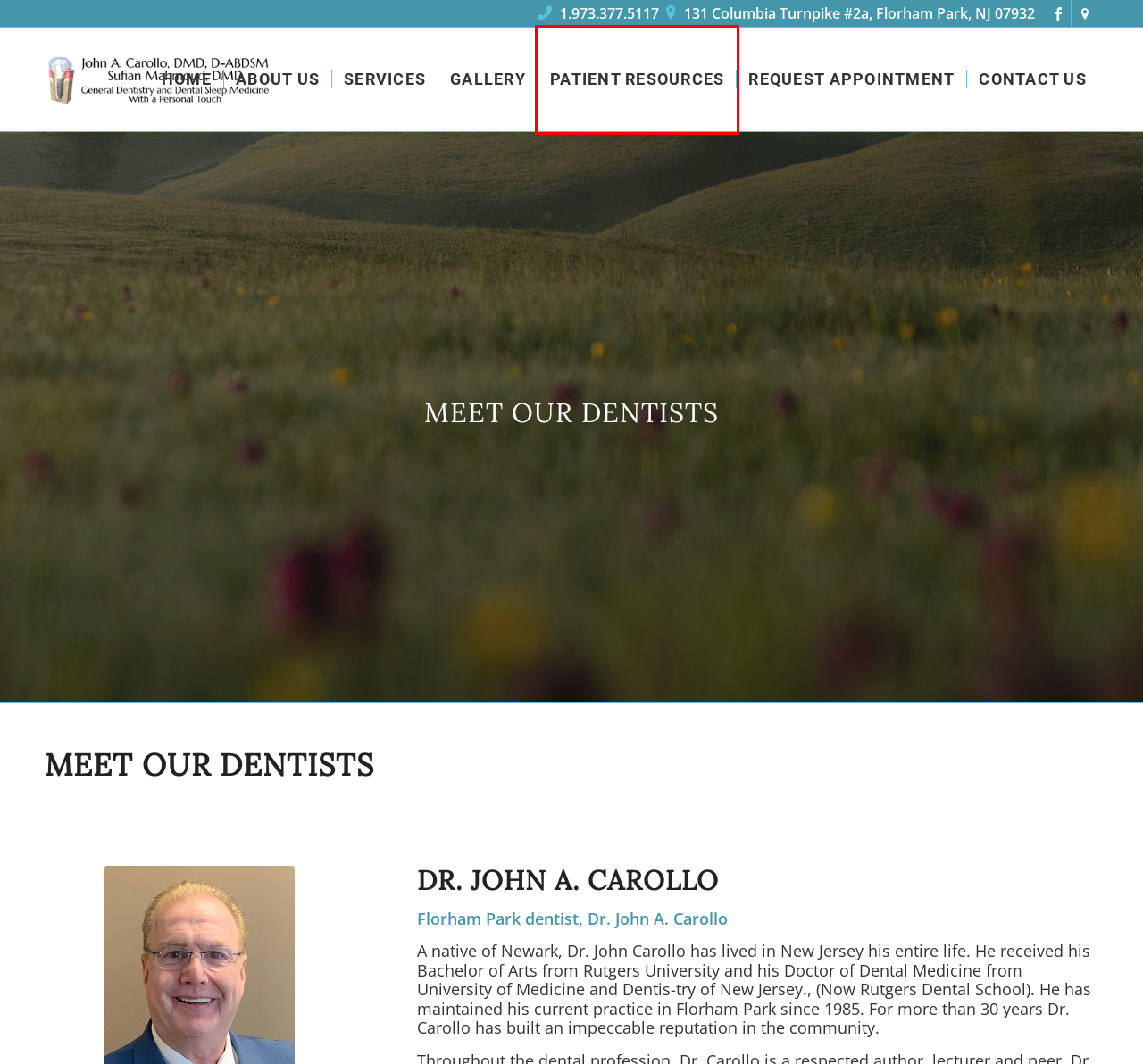Analyze the screenshot of a webpage that features a red rectangle bounding box. Pick the webpage description that best matches the new webpage you would see after clicking on the element within the red bounding box. Here are the candidates:
A. Patient Resources – John A. Carollo, DMD
B. Request An Appointment – John A. Carollo, DMD
C. Gallery & Testimonials – John A. Carollo, DMD
D. Contact Us – John A. Carollo, DMD
E. About Us – John A. Carollo, DMD
F. Services – John A. Carollo, DMD
G. John A. Carollo, DMD – General Dentistry and Dental Sleep Medicine with a Personal Touch
H. Sitemap – John A. Carollo, DMD

A